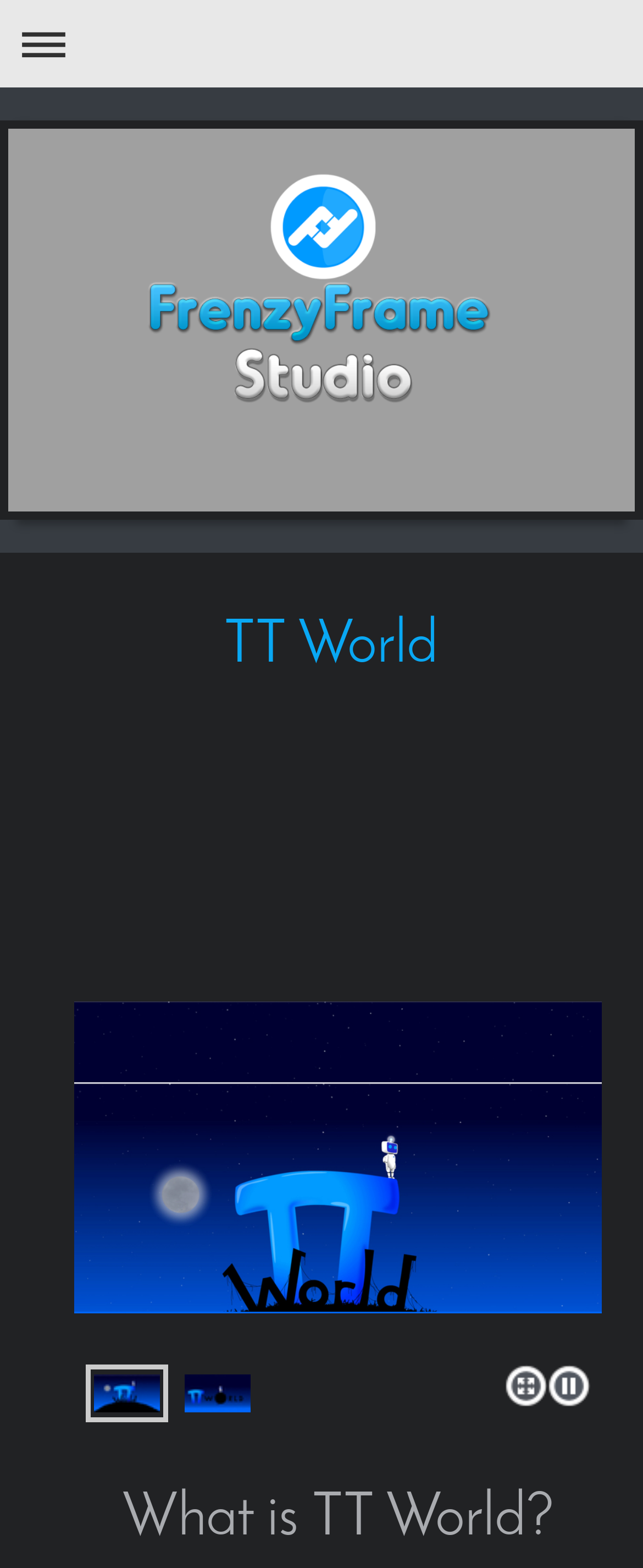What is the name of the game?
Using the details from the image, give an elaborate explanation to answer the question.

I found the text 'TT World' on the webpage, which seems to be the name of a game or a product.